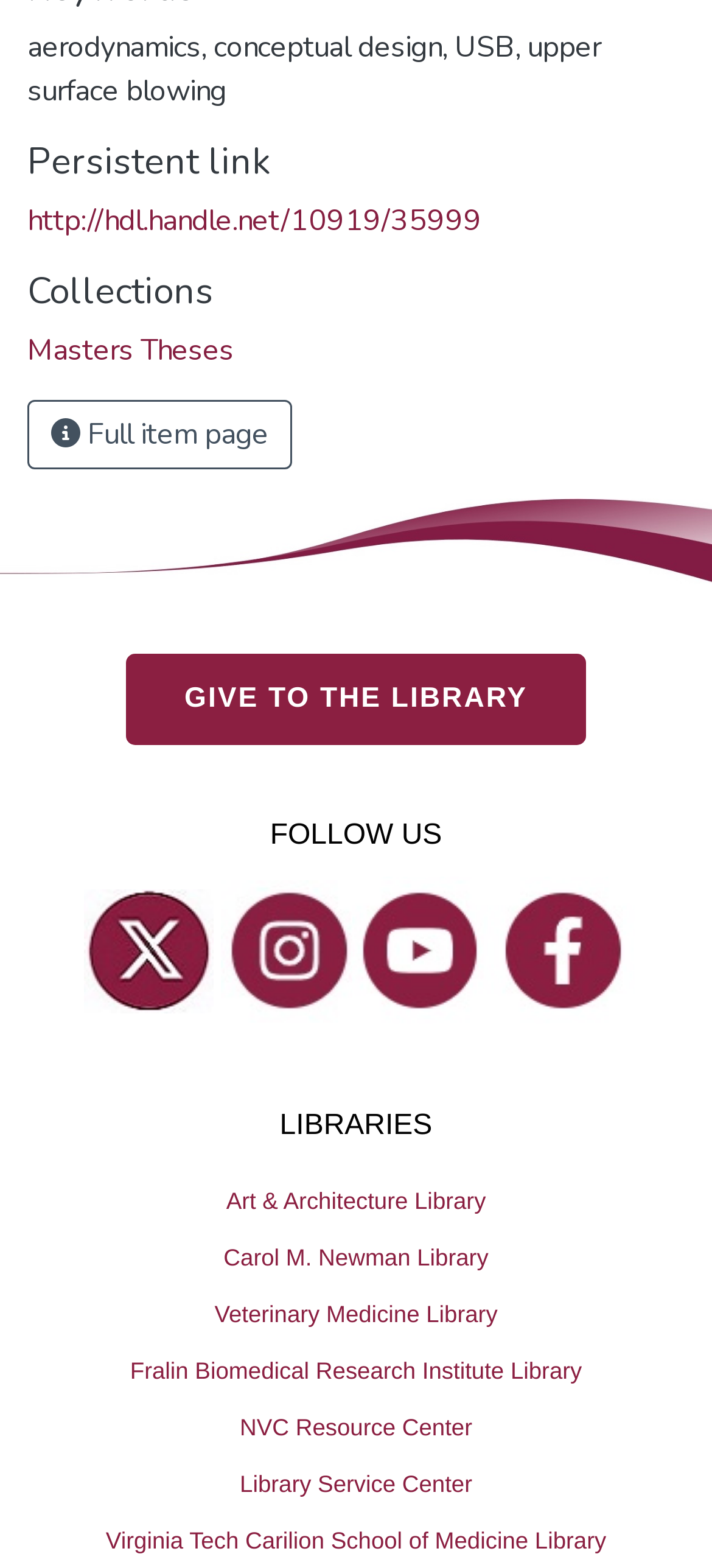Identify the bounding box coordinates of the clickable region to carry out the given instruction: "follow the library on Twitter".

[0.145, 0.578, 0.273, 0.636]